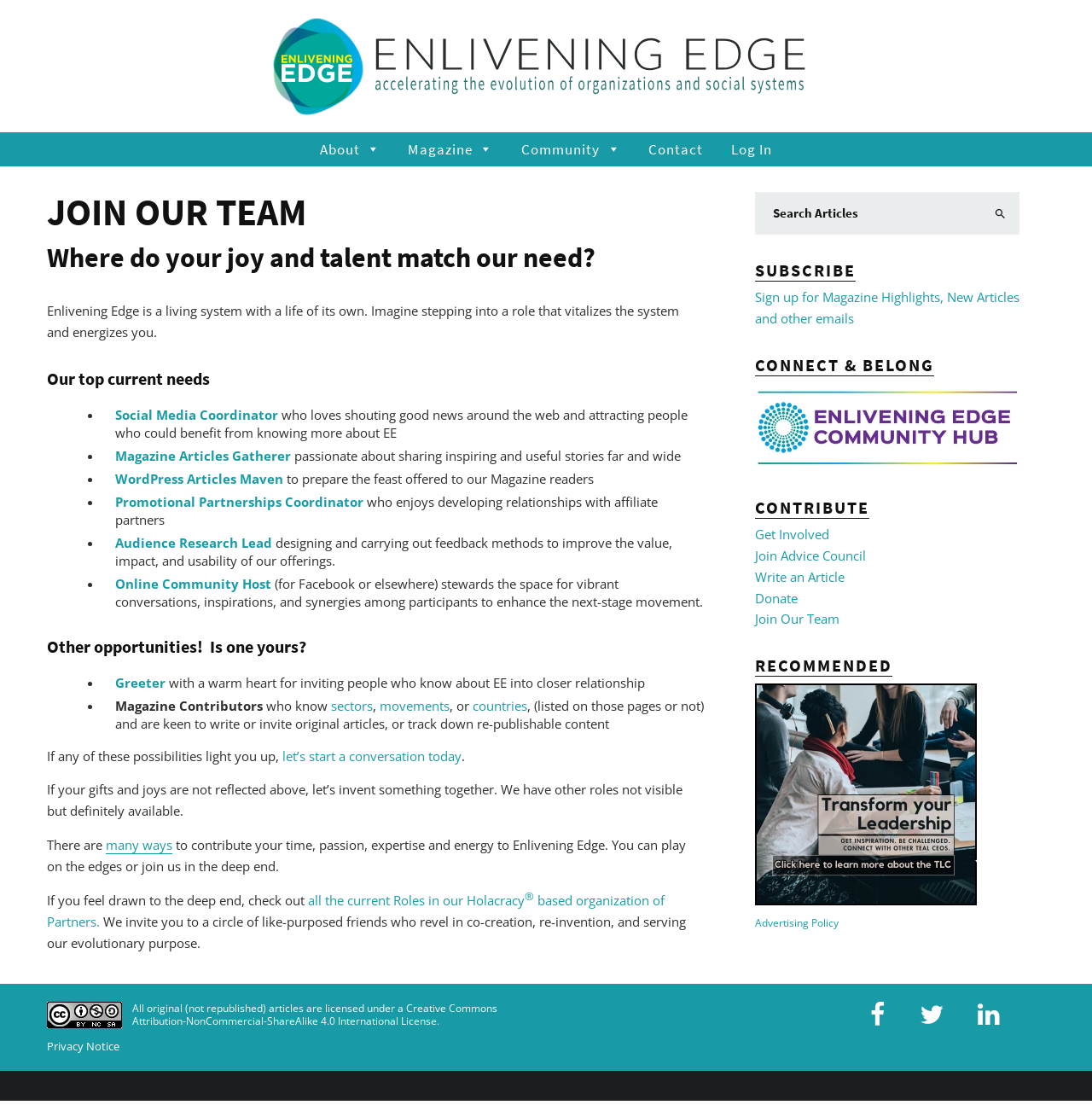Answer the question using only one word or a concise phrase: What is the name of the organization mentioned on this webpage?

Enlivening Edge